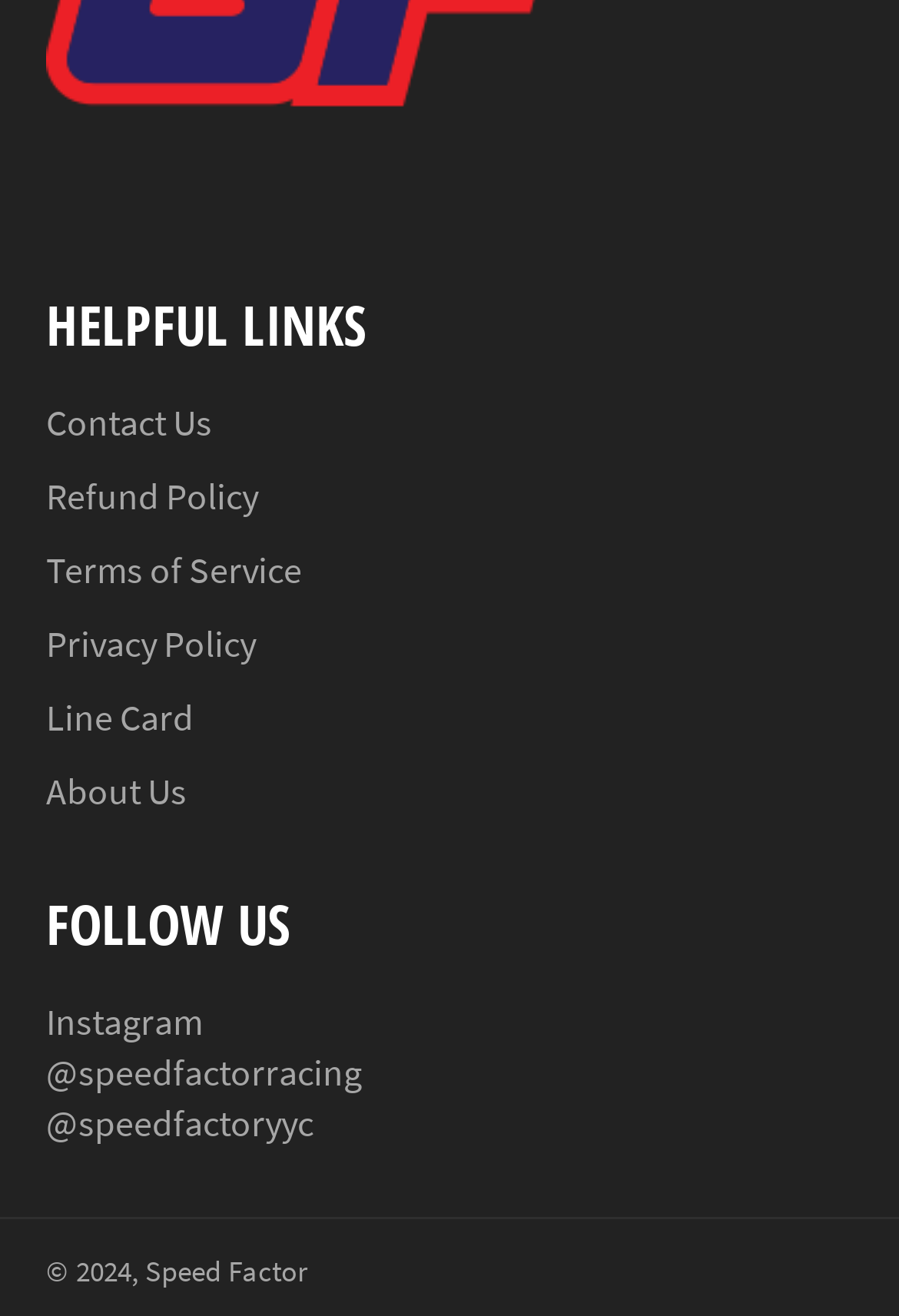Identify the bounding box coordinates of the section that should be clicked to achieve the task described: "Visit Speed Factor website".

[0.162, 0.952, 0.344, 0.98]